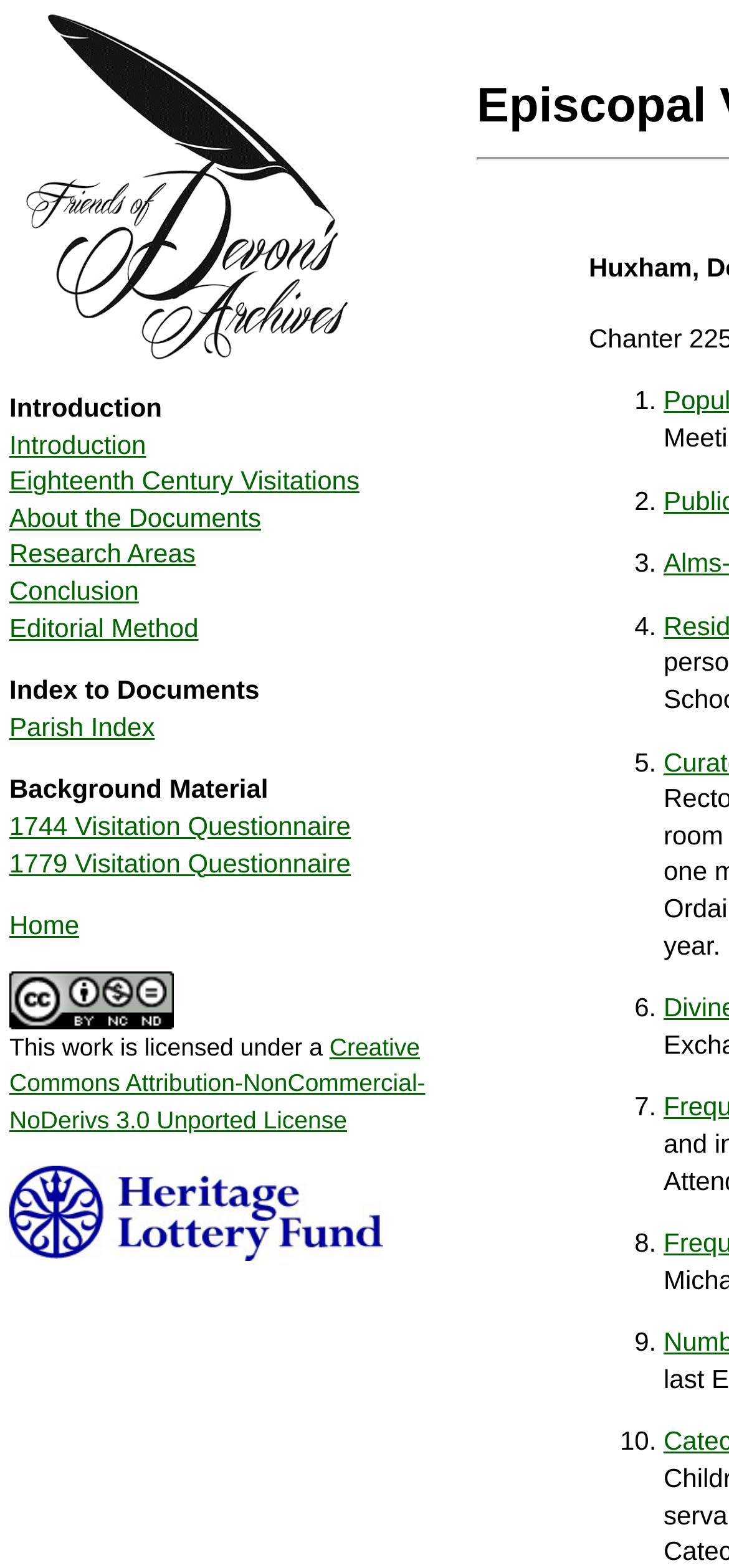Can you find the bounding box coordinates for the UI element given this description: "parent_node: Introduction"? Provide the coordinates as four float numbers between 0 and 1: [left, top, right, bottom].

[0.013, 0.217, 0.5, 0.236]